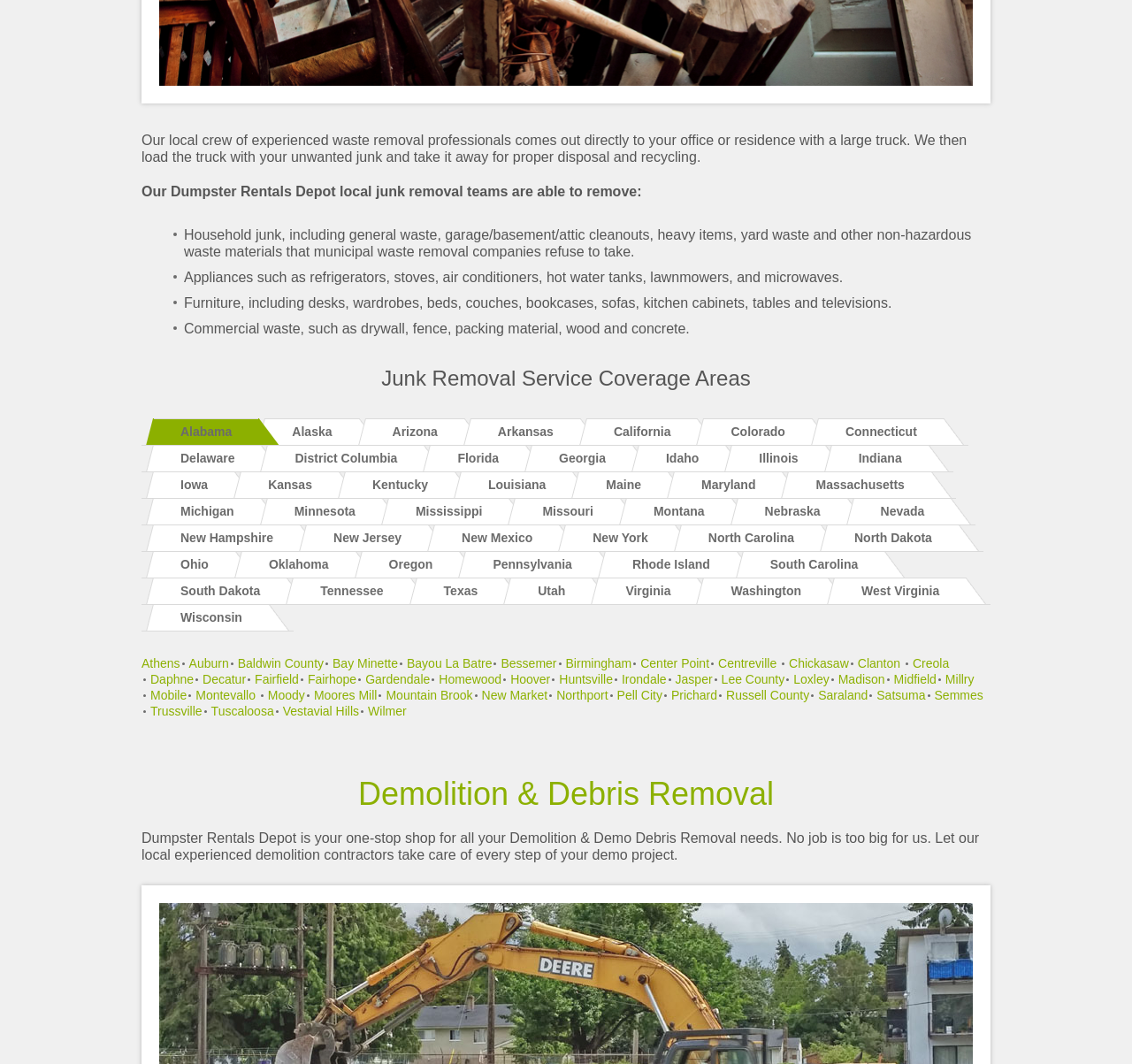Please determine the bounding box coordinates of the element's region to click for the following instruction: "Find junk removal services in Huntsville".

[0.494, 0.632, 0.541, 0.645]